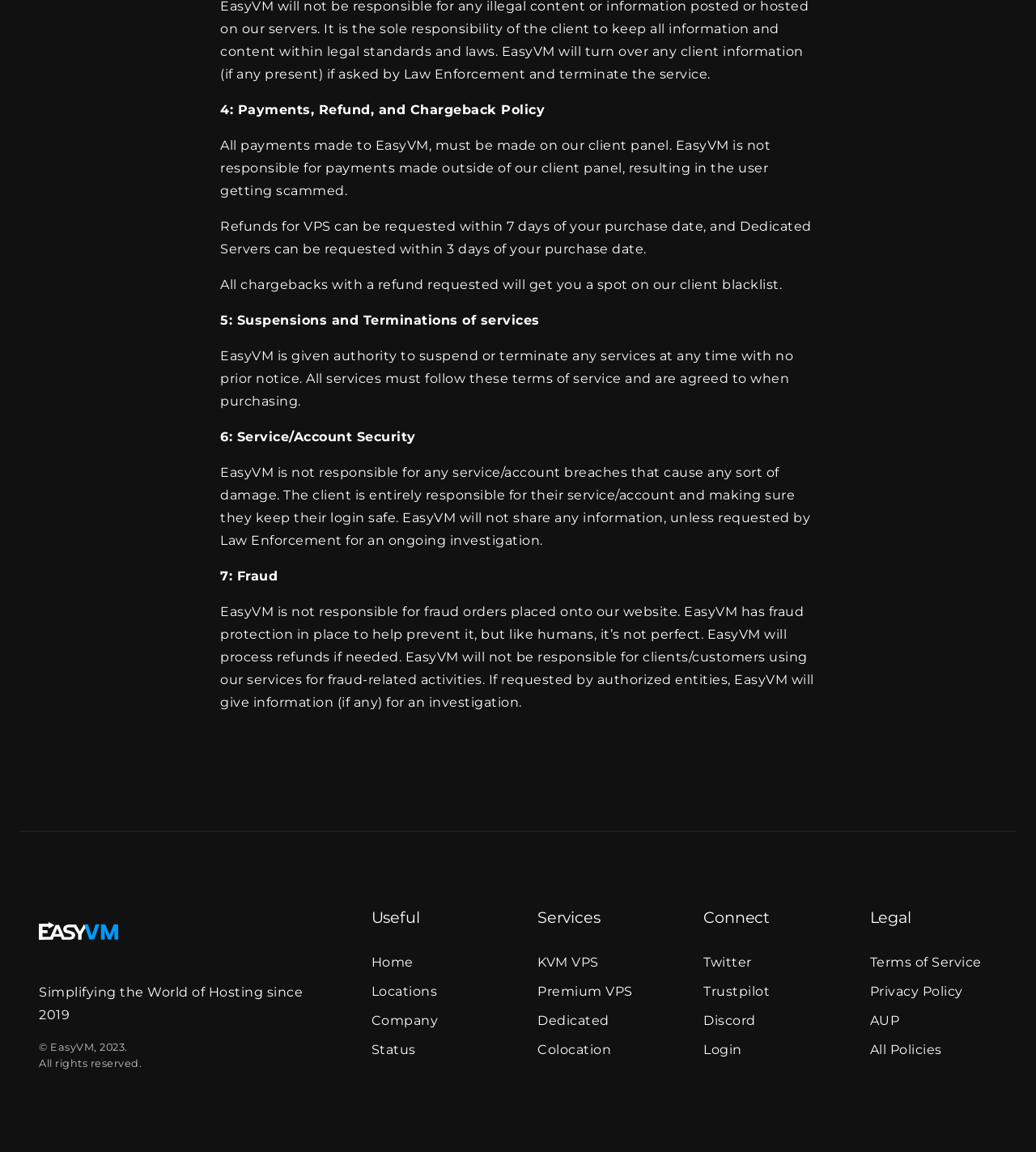Identify the bounding box coordinates of the element to click to follow this instruction: 'Check Company information'. Ensure the coordinates are four float values between 0 and 1, provided as [left, top, right, bottom].

[0.358, 0.879, 0.423, 0.892]